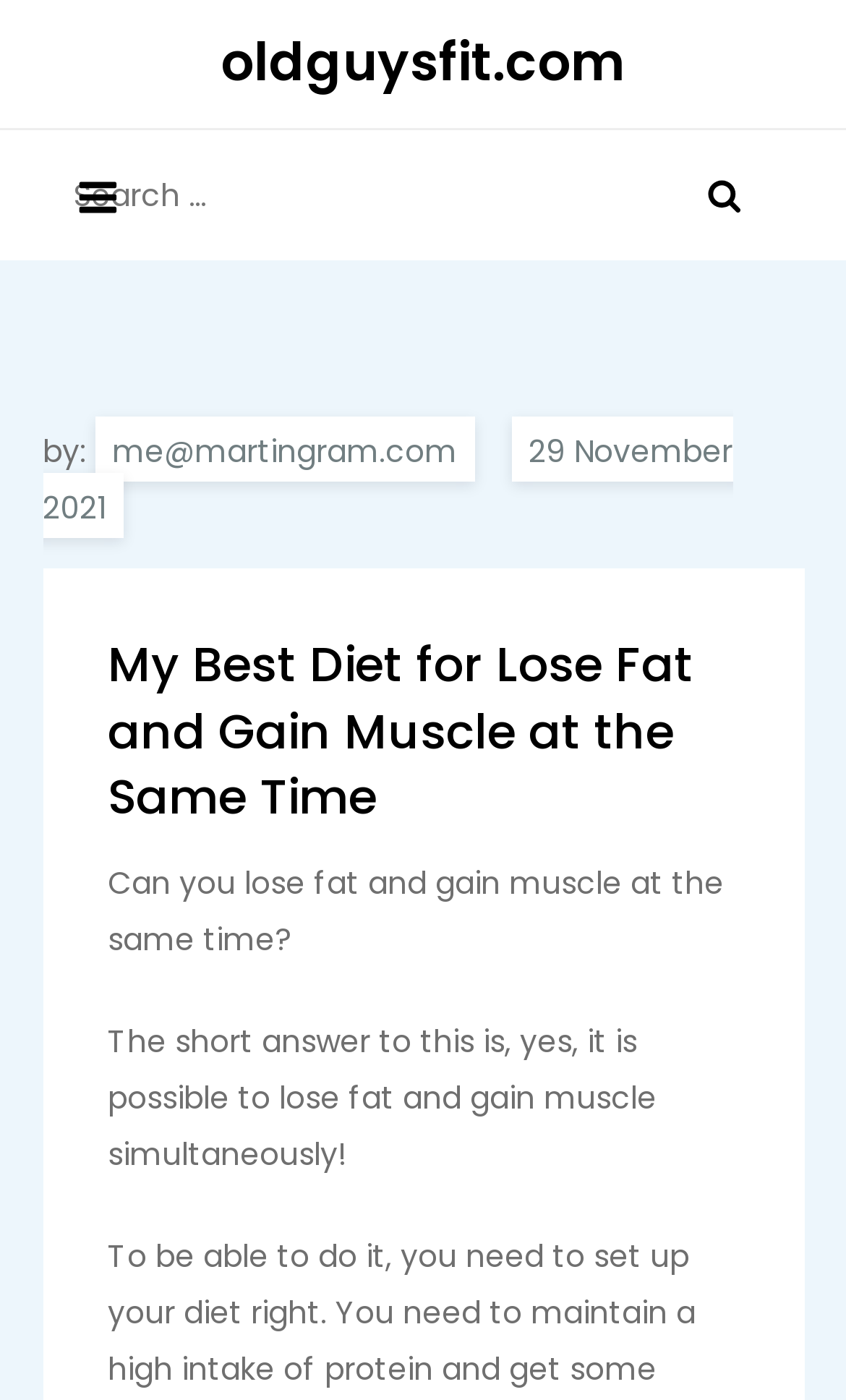Given the description of a UI element: "29 November 2021", identify the bounding box coordinates of the matching element in the webpage screenshot.

[0.05, 0.297, 0.865, 0.384]